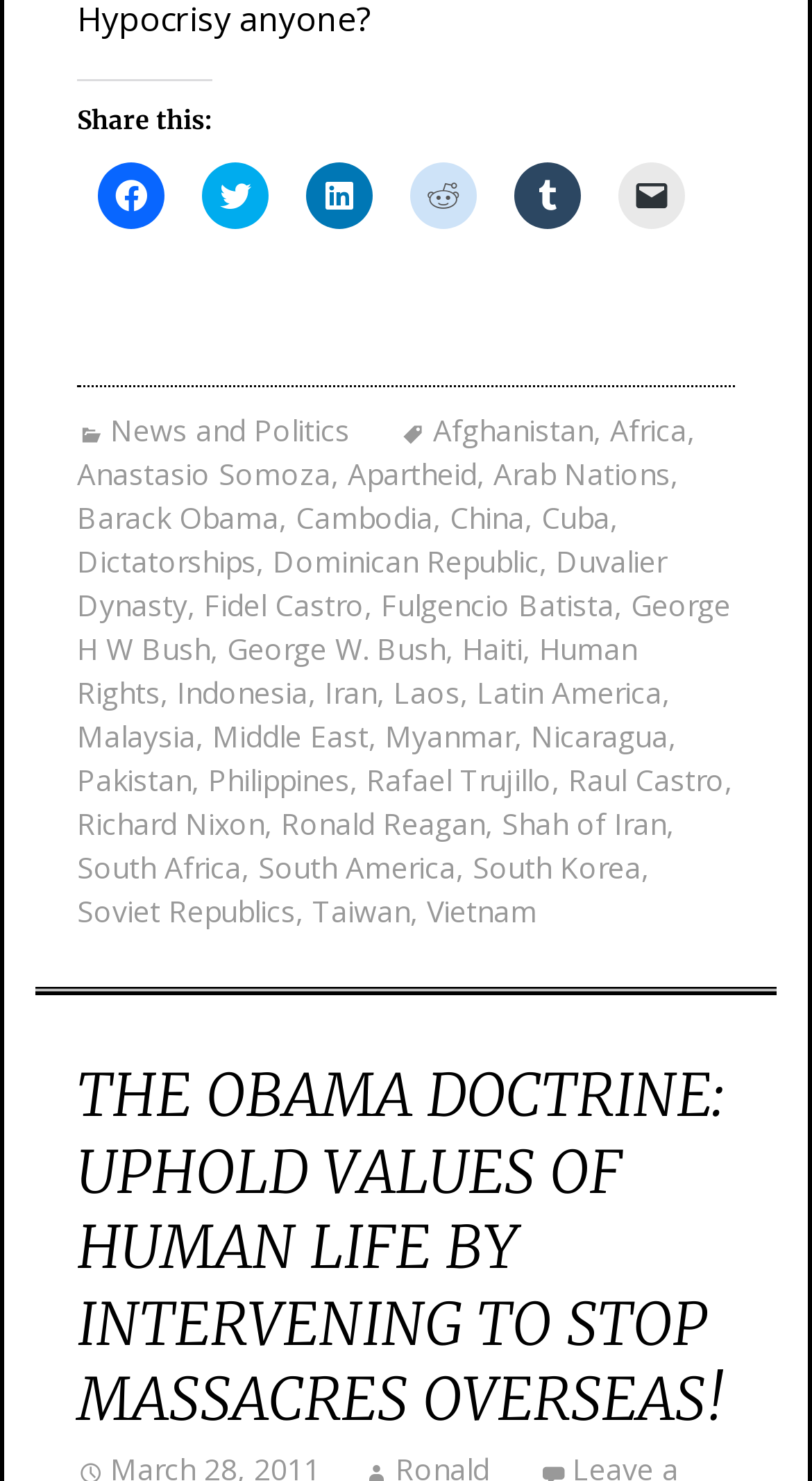Determine the bounding box coordinates of the section I need to click to execute the following instruction: "Share on Facebook". Provide the coordinates as four float numbers between 0 and 1, i.e., [left, top, right, bottom].

[0.121, 0.109, 0.203, 0.154]